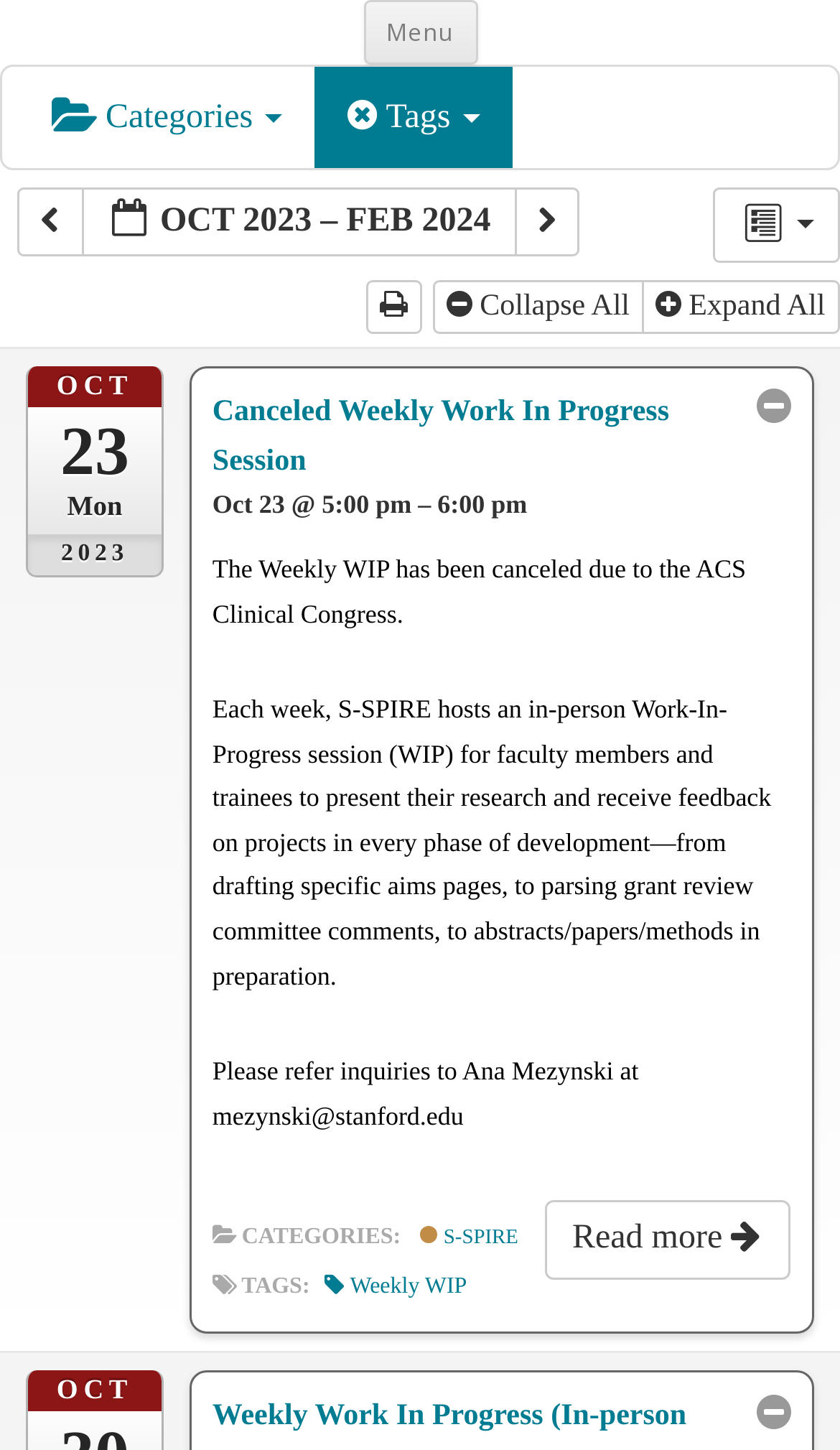What is the tag of the canceled event?
Please utilize the information in the image to give a detailed response to the question.

I found the tag of the canceled event by looking at the text 'TAGS:' and the link ' Weekly WIP' below it, which suggests that Weekly WIP is a tag.